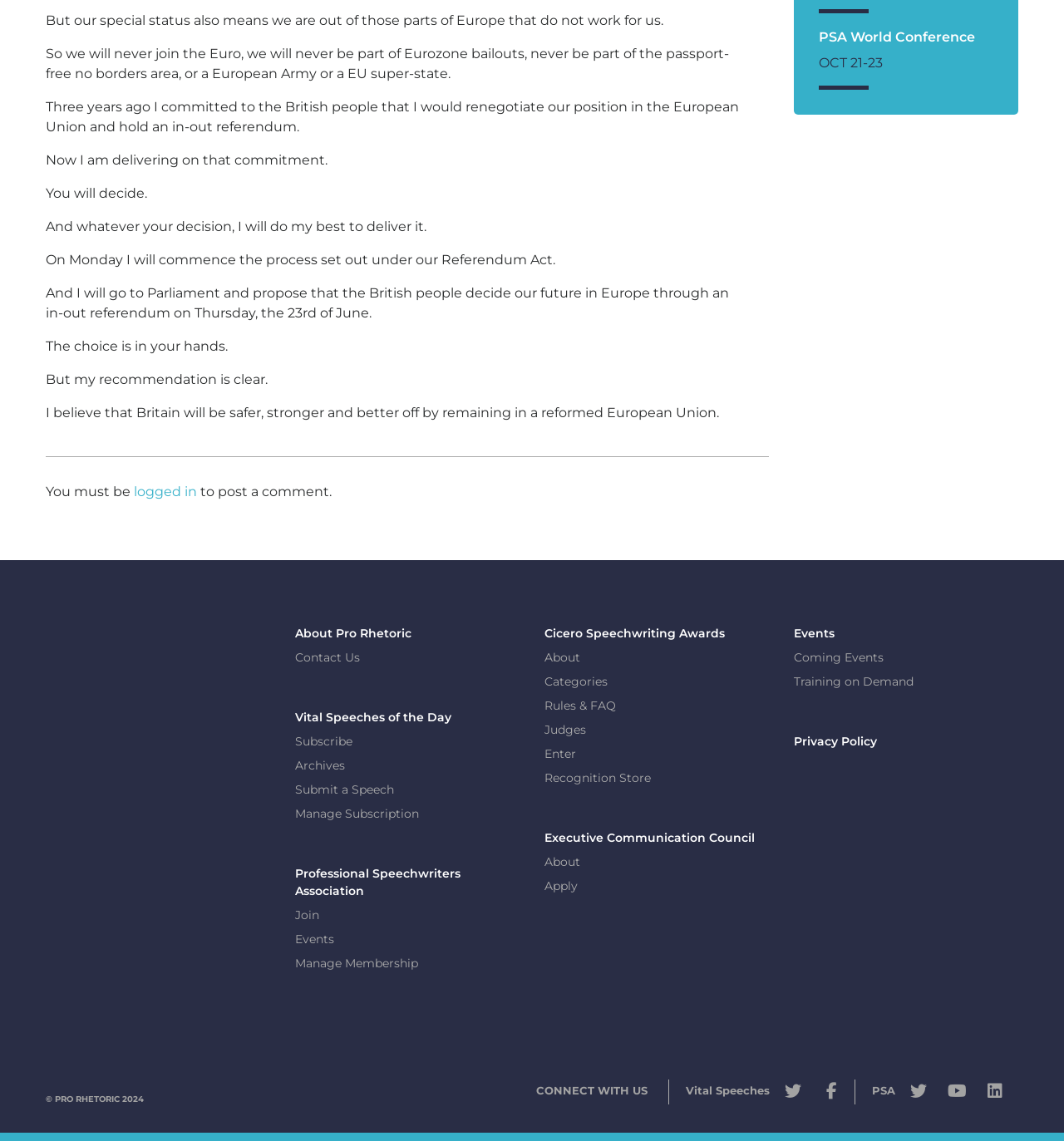Show the bounding box coordinates of the region that should be clicked to follow the instruction: "click the 'Contact Us' link."

[0.277, 0.57, 0.338, 0.583]